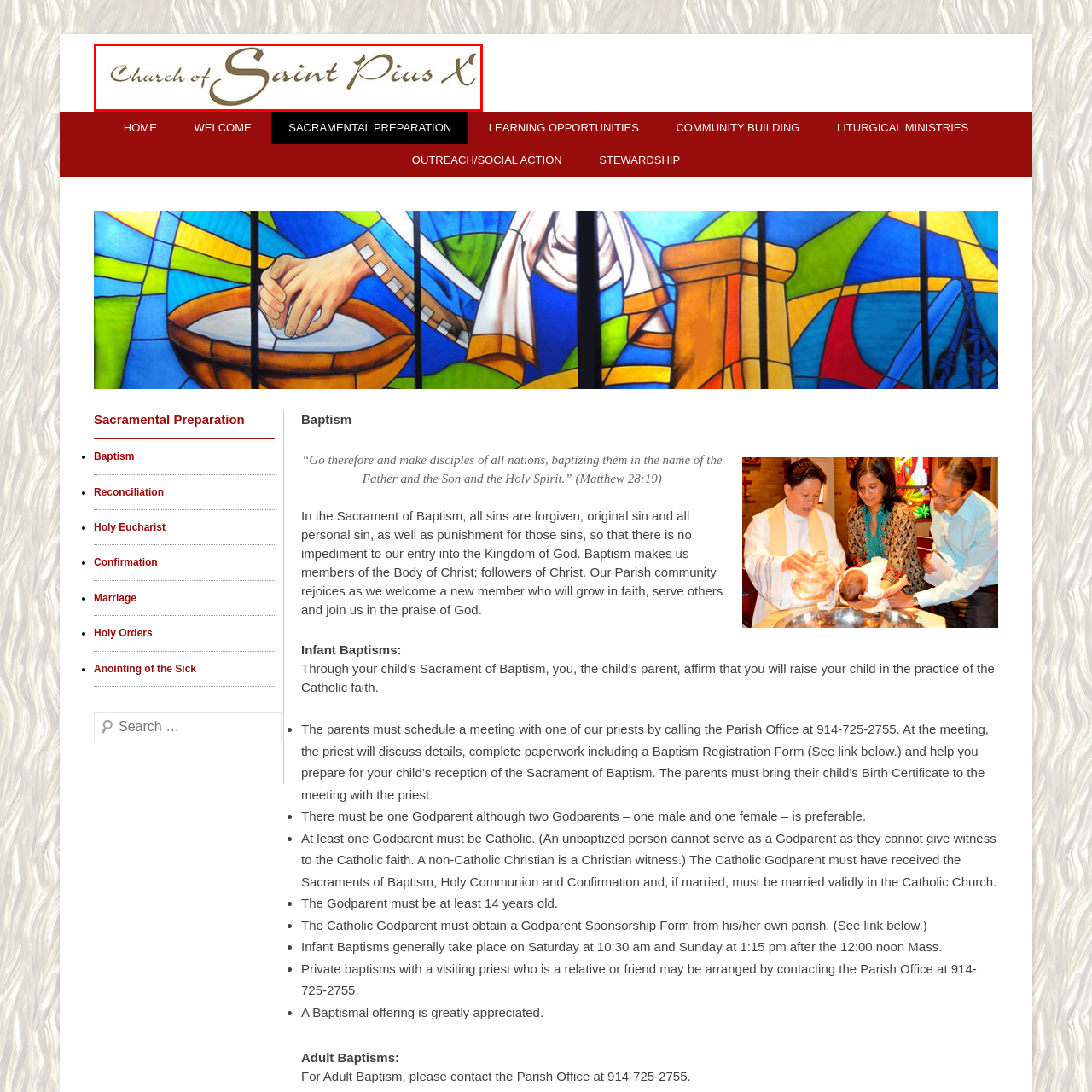Focus on the section within the red boundary and provide a detailed description.

This image features the elegant name of the "Church of Saint Pius X," rendered in a graceful, flowing script. The design reflects the church's identity as a nurturing Roman Catholic community, inviting parishioners and visitors to engage with its spiritual offerings. The image likely serves as a welcoming symbol for those seeking to connect with the church, emphasizing its role in facilitating vital sacraments, including baptism. The church, located in Scarsdale, NY, is dedicated to fostering faith and community among its members.